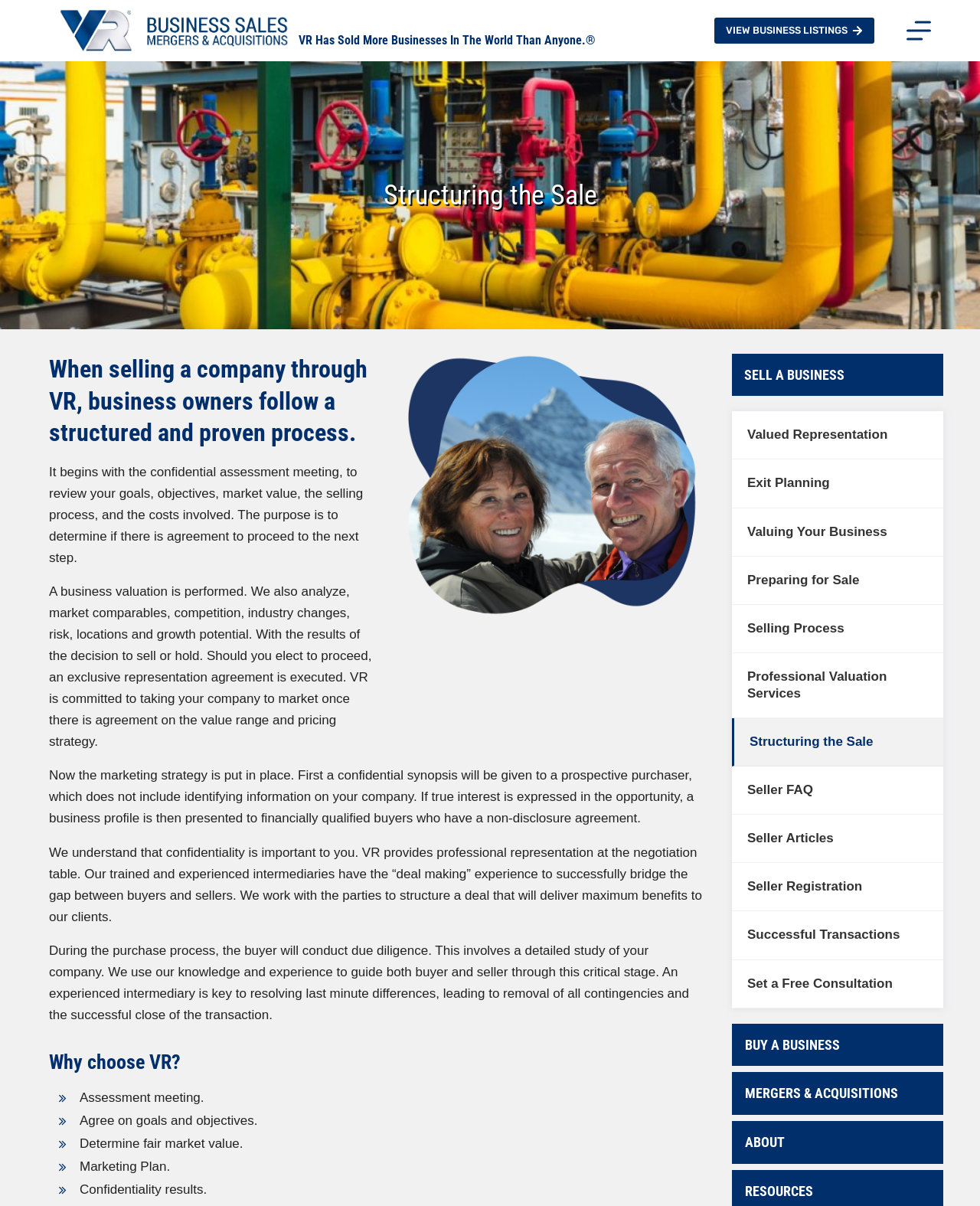Using the provided element description "Menu", determine the bounding box coordinates of the UI element.

[0.925, 0.015, 0.95, 0.036]